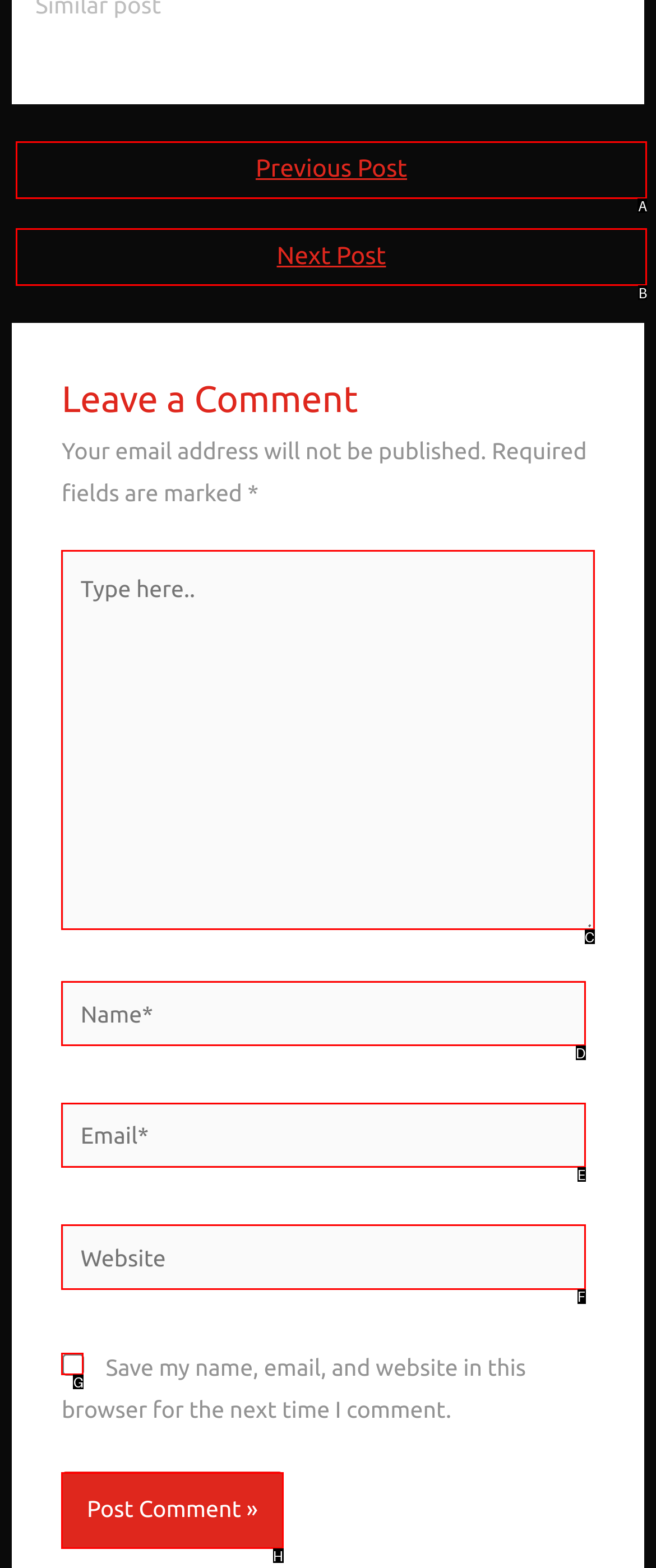Identify which lettered option completes the task: Check the 'Save my name, email, and website' checkbox. Provide the letter of the correct choice.

G